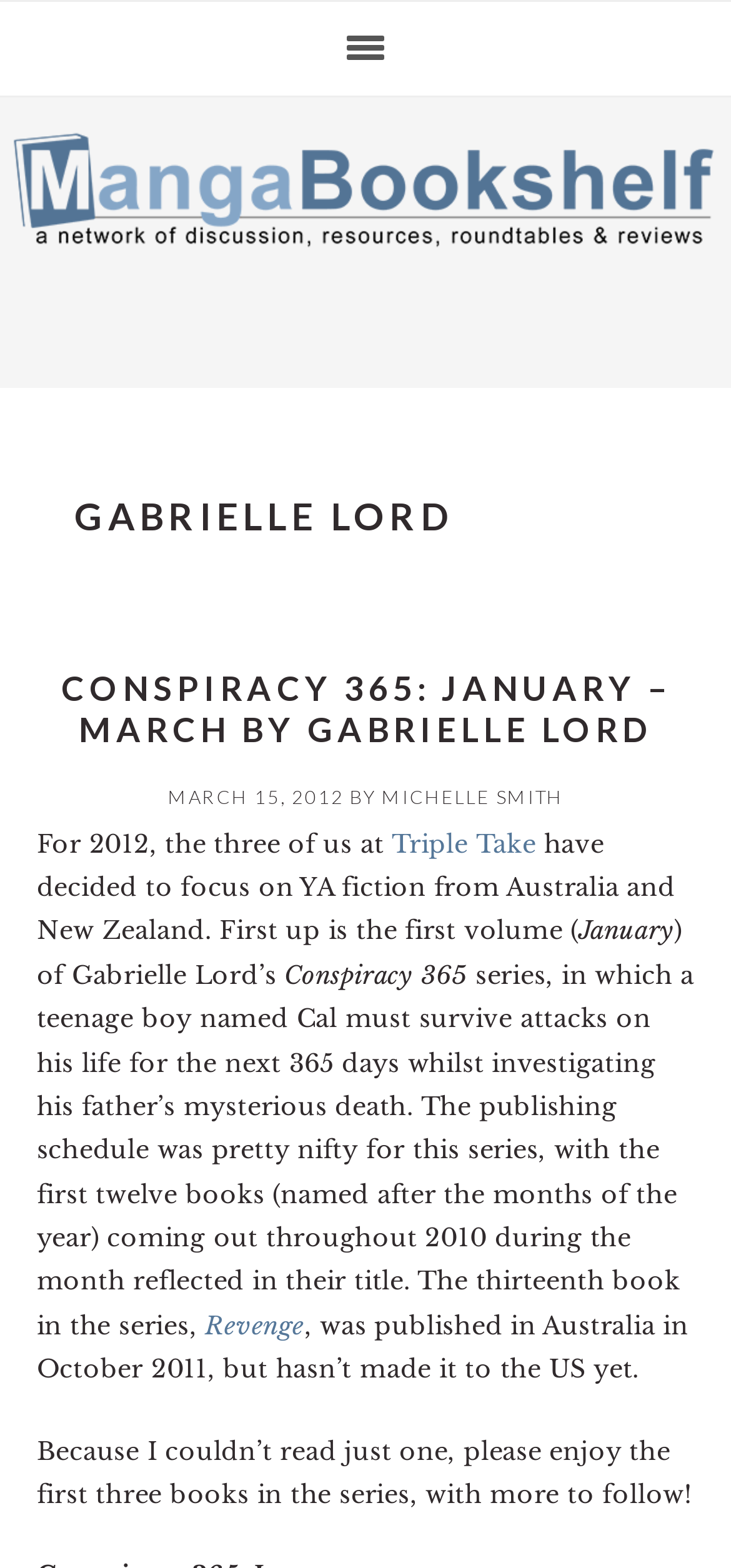When was the thirteenth book published in Australia?
Please provide a comprehensive answer based on the visual information in the image.

The publication date of the thirteenth book in Australia can be found in the sentence 'The thirteenth book in the series, Revenge, was published in Australia in October 2011, but hasn’t made it to the US yet.'